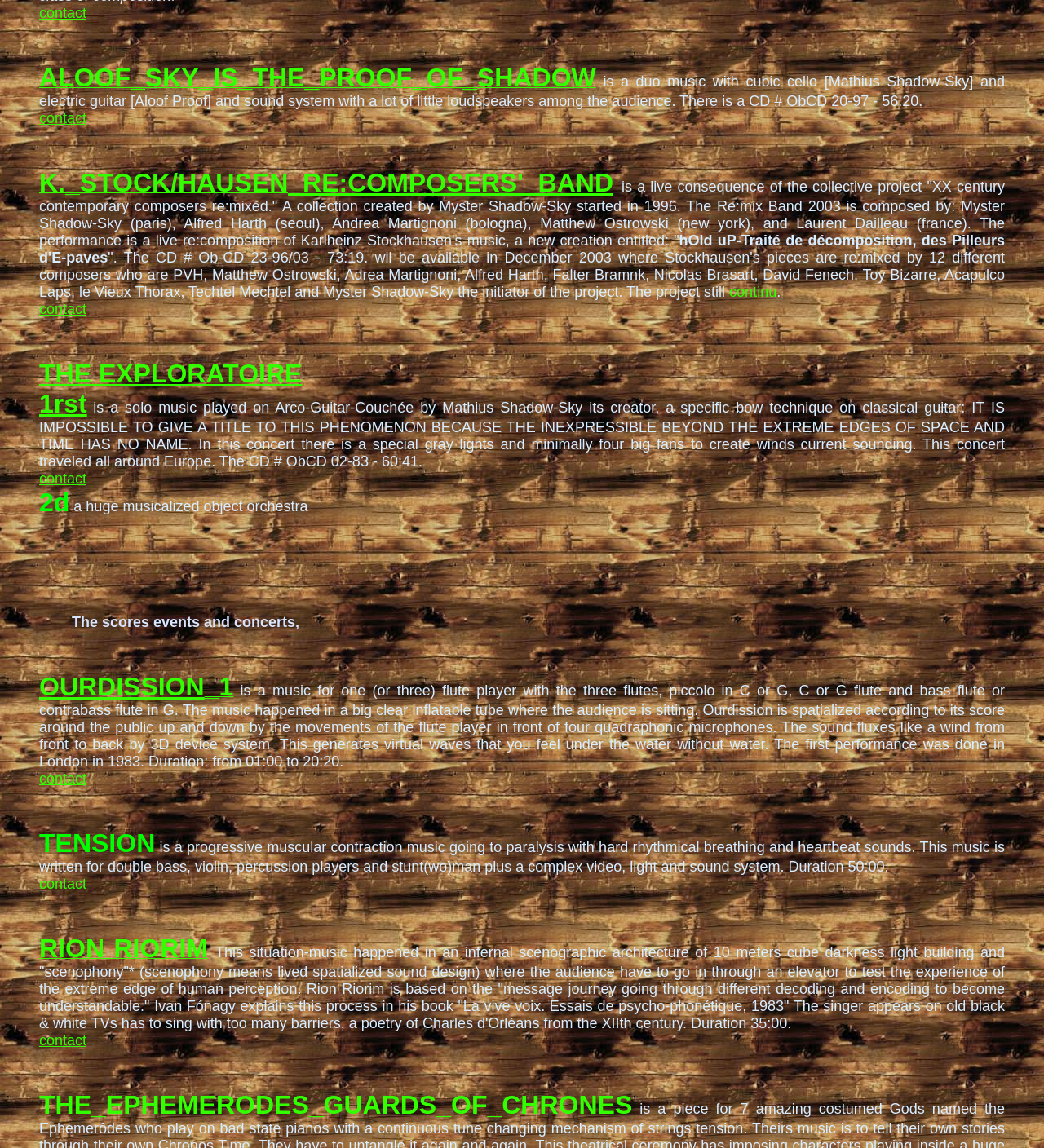Given the element description: "THE EXPLORATOIRE", predict the bounding box coordinates of this UI element. The coordinates must be four float numbers between 0 and 1, given as [left, top, right, bottom].

[0.038, 0.312, 0.289, 0.338]